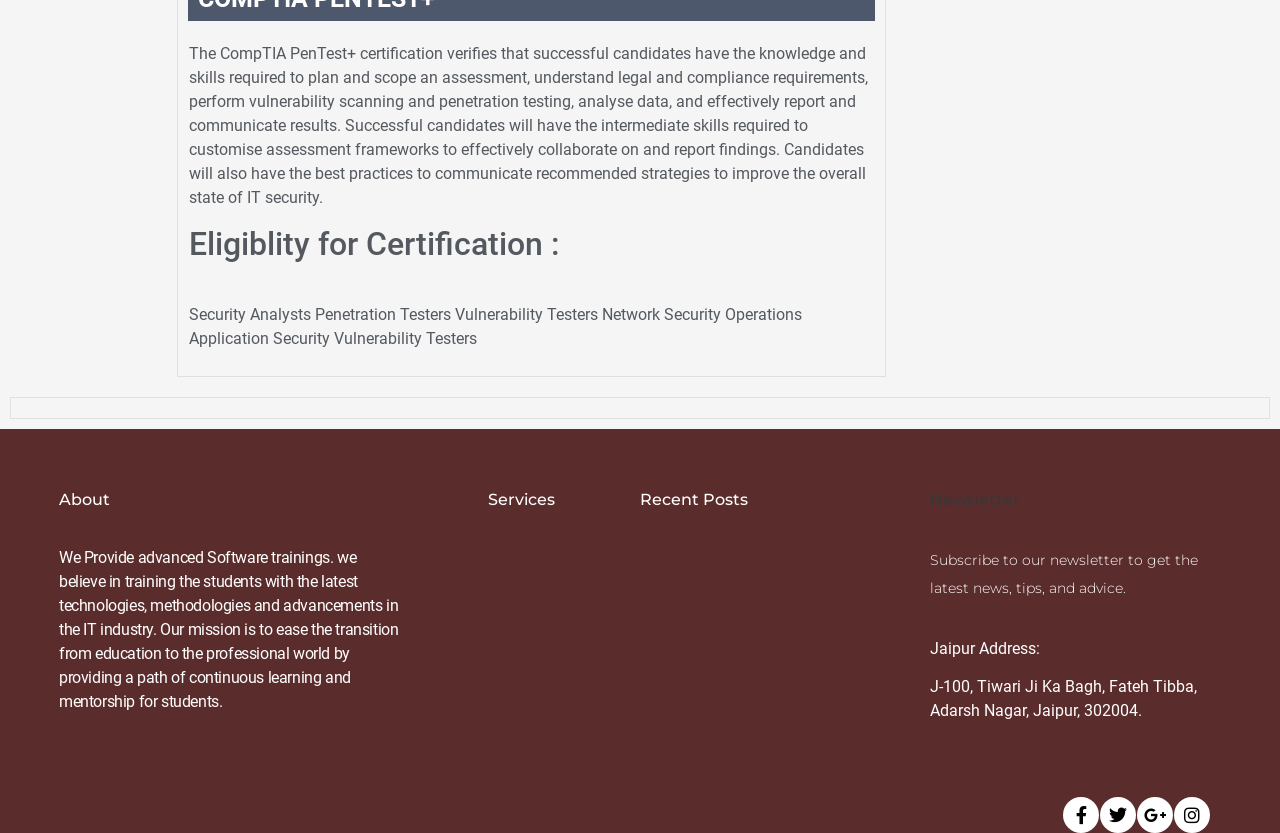Answer the question in a single word or phrase:
Who is eligible for the certification?

Security Analysts, Penetration Testers, etc.